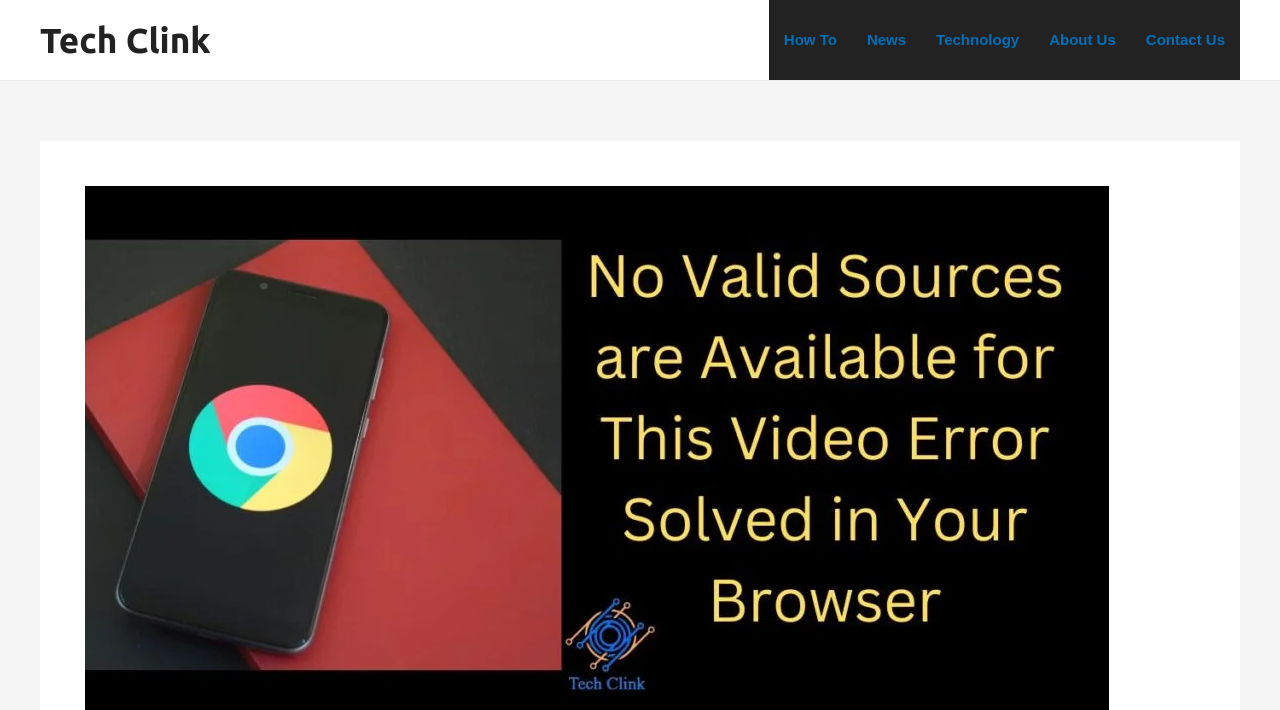Give the bounding box coordinates for the element described by: "About Us".

[0.808, 0.0, 0.883, 0.113]